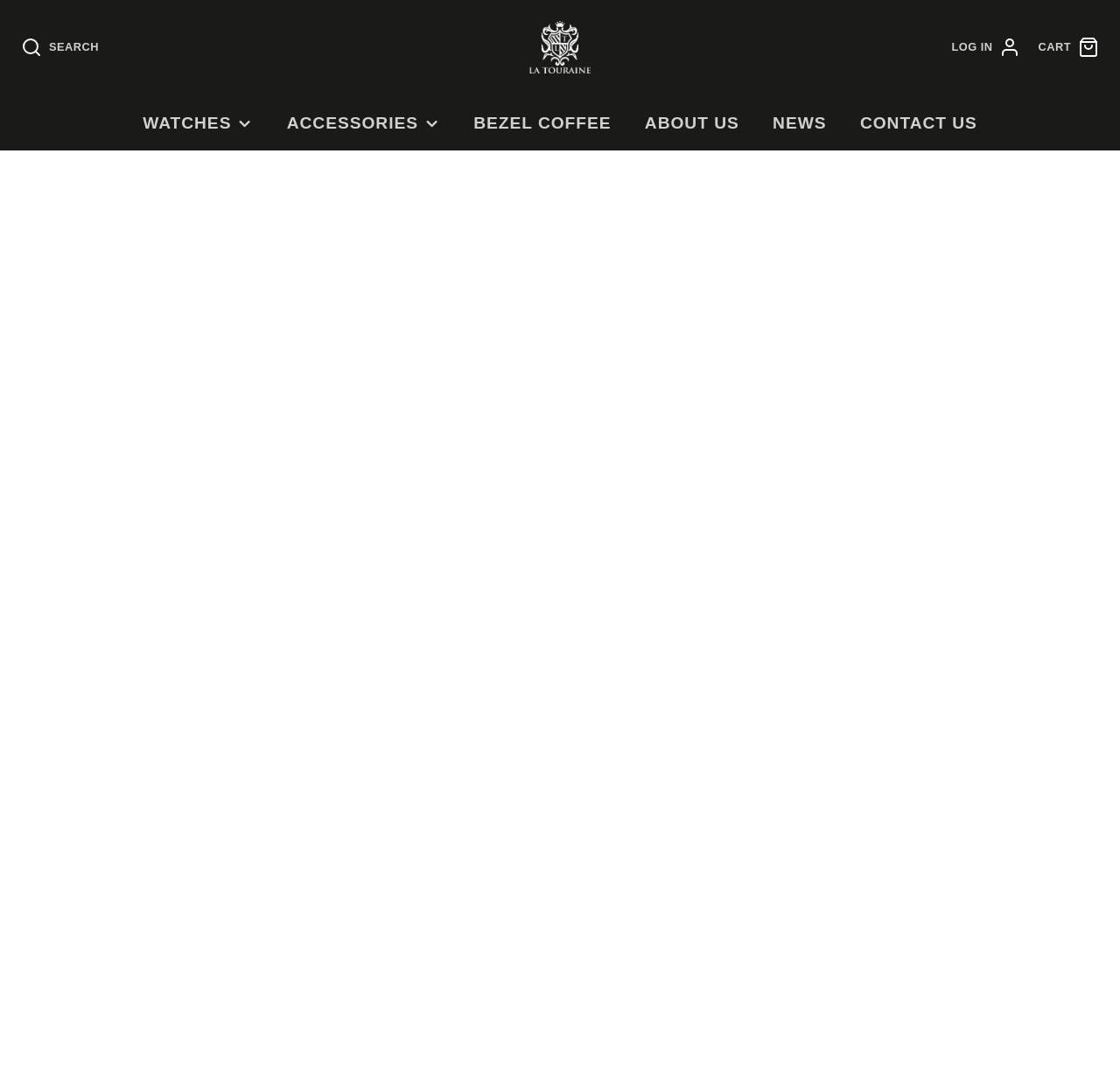Identify the bounding box of the UI component described as: "Voyager 1893 Collection".

[0.793, 0.682, 0.937, 0.695]